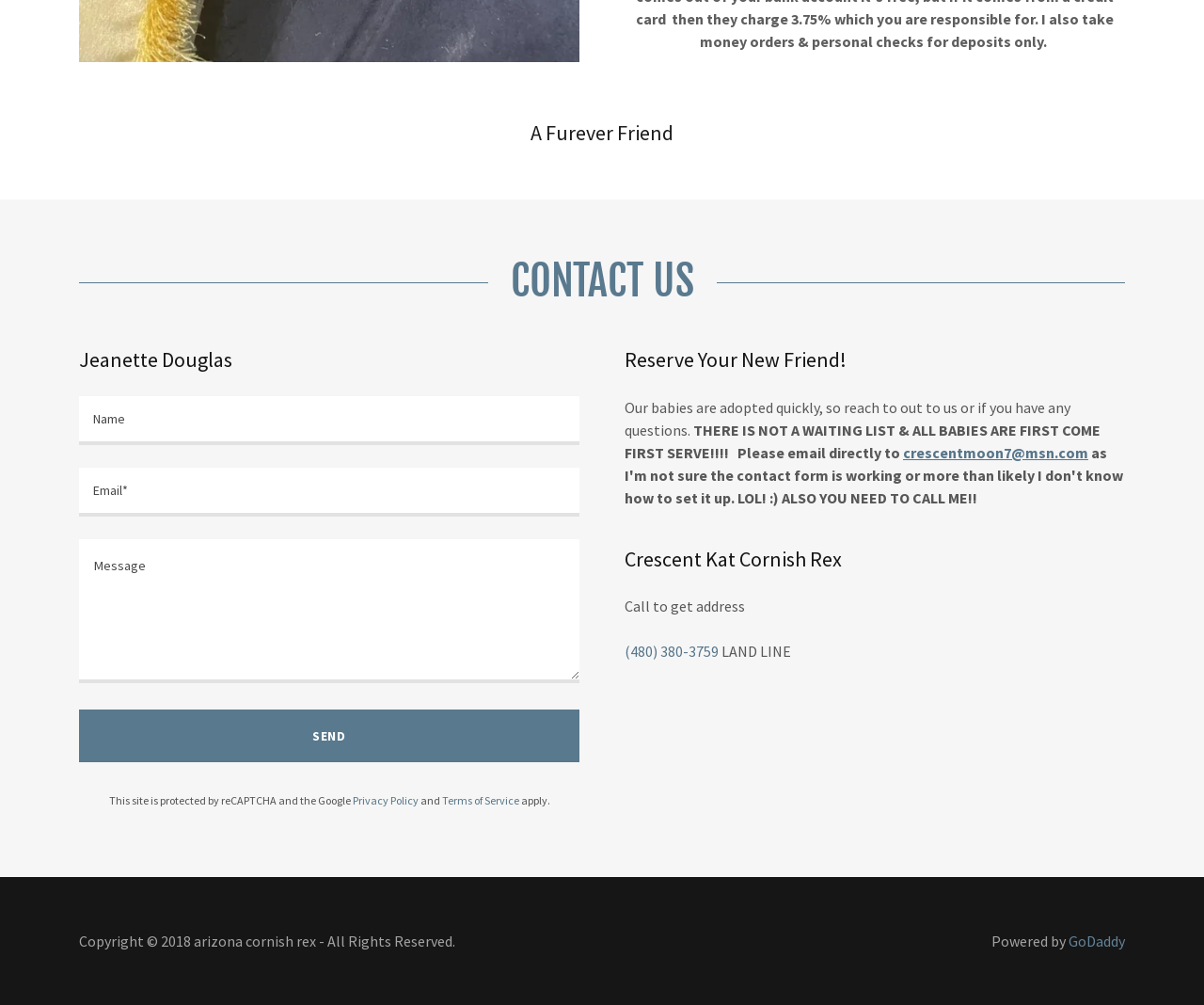How can you reach out to the website owner?
Look at the image and provide a detailed response to the question.

The website provides multiple ways to reach out to the owner. There is a 'SEND' button in the 'CONTACT US' section, which suggests that you can send a message through the website. Additionally, there is an email address 'crescentmoon7@msn.com' and a phone number '(480) 380-3759' provided, which can be used to contact the owner directly.